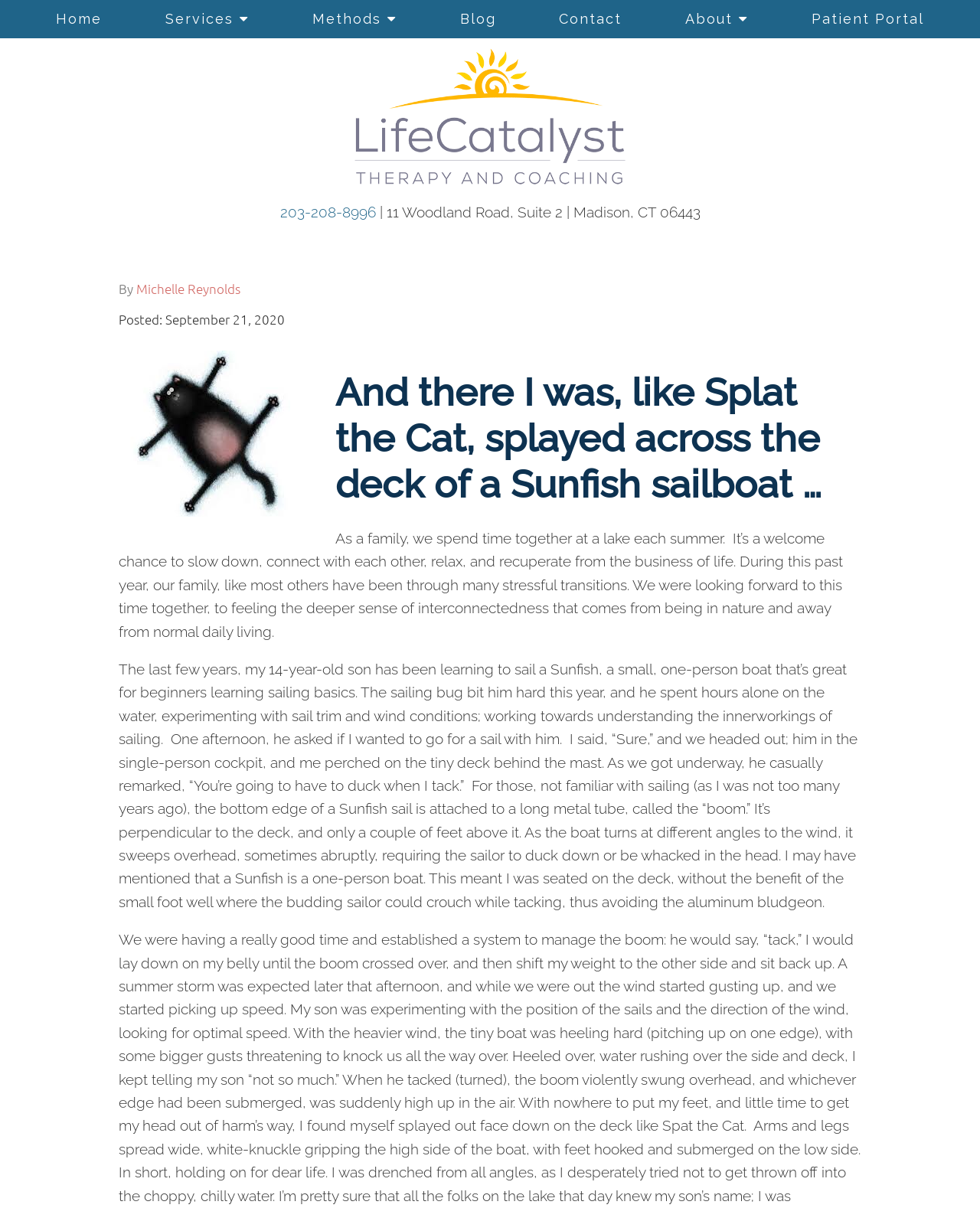Convey a detailed summary of the webpage, mentioning all key elements.

This webpage appears to be a blog post or article from a therapy and coaching service called LifeCatalyst Therapy and Coaching. At the top of the page, there is a logo and a navigation menu with links to various services, including therapy, coaching, and nutrition. Below the navigation menu, there is a section with links to specific types of therapy and coaching, such as anxiety treatment, depression treatment, and family therapy.

To the right of this section, there is a column with links to the website's team, location, insurance policies, and mental health resources. Below this column, there is a section with the article's title, "And there I was, like Splat the Cat, splayed across the deck of a Sunfish sailboat …", and a figure or image.

The article itself is a personal anecdote about the author's experience sailing with their 14-year-old son. The text describes their summer vacation at a lake, where their son has been learning to sail a Sunfish boat. The author recounts a specific incident where they went sailing with their son and had to duck to avoid being hit by the boat's boom. The article is written in a conversational tone and includes descriptive language about the sailing experience.

Throughout the page, there are several links and navigation elements, but the main focus is on the article's text, which takes up most of the page's content area.